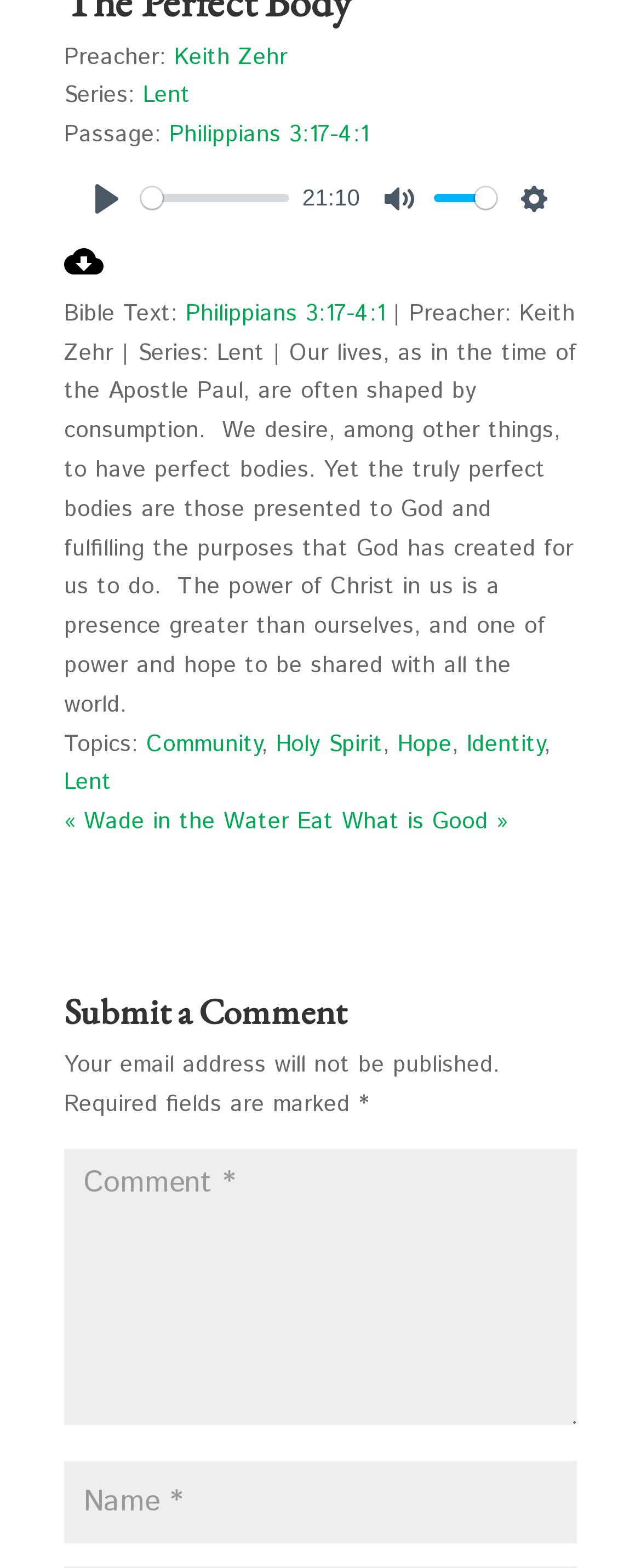Predict the bounding box for the UI component with the following description: "Settings".

[0.792, 0.11, 0.874, 0.144]